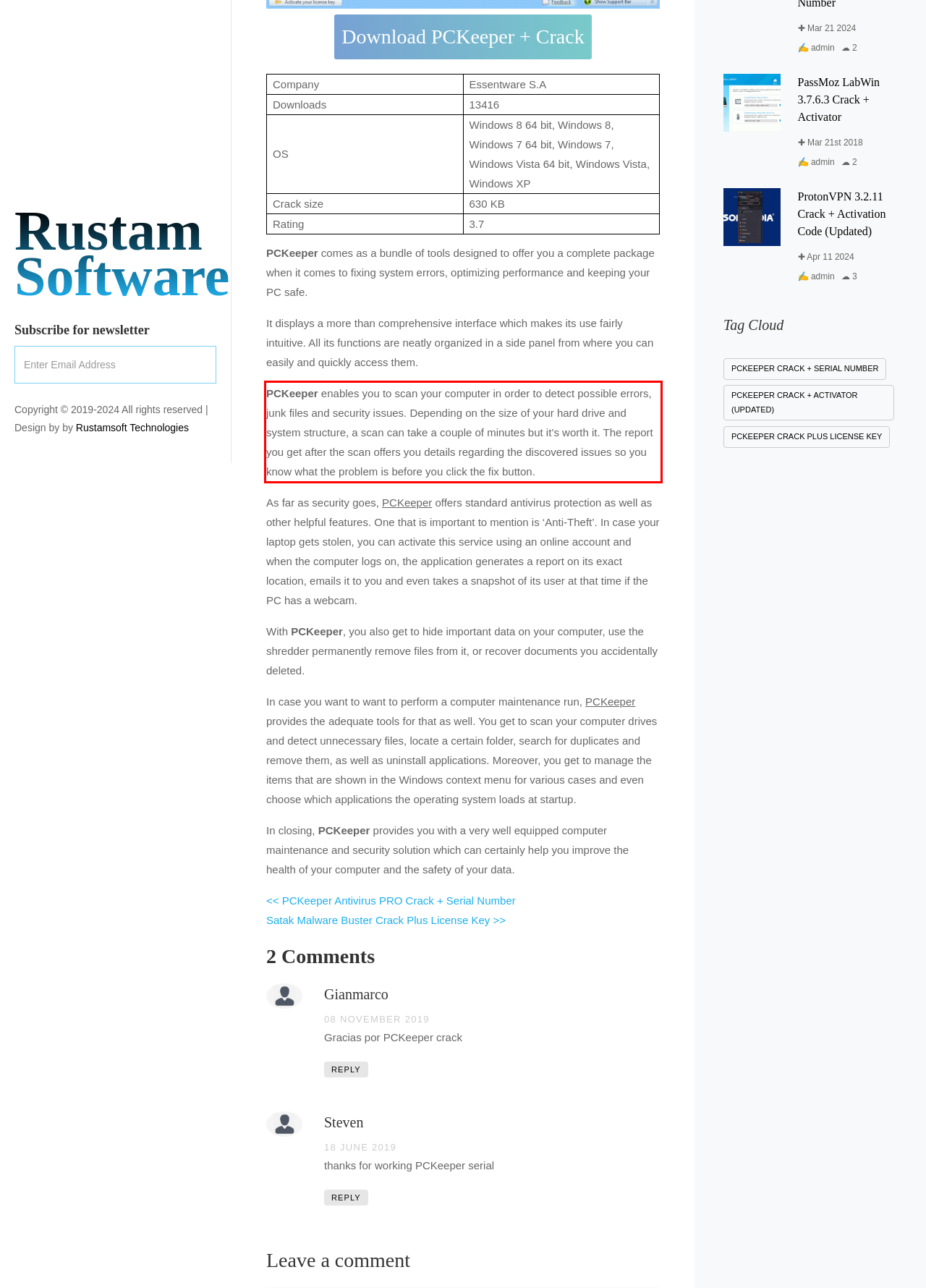Look at the webpage screenshot and recognize the text inside the red bounding box.

PCKeeper enables you to scan your computer in order to detect possible errors, junk files and security issues. Depending on the size of your hard drive and system structure, a scan can take a couple of minutes but it’s worth it. The report you get after the scan offers you details regarding the discovered issues so you know what the problem is before you click the fix button.